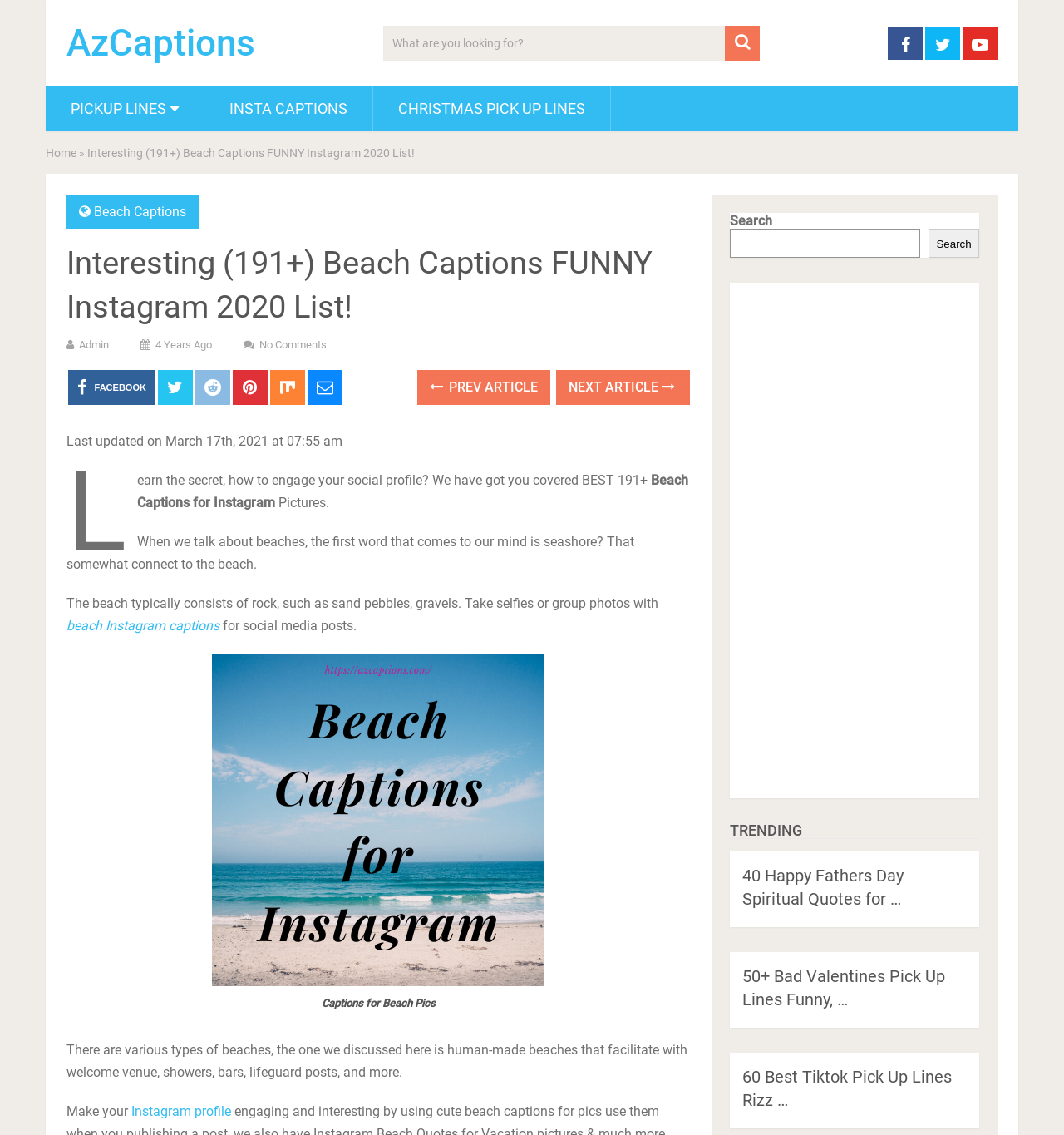Using the element description: "Christmas Pick Up Lines", determine the bounding box coordinates. The coordinates should be in the format [left, top, right, bottom], with values between 0 and 1.

[0.351, 0.076, 0.573, 0.116]